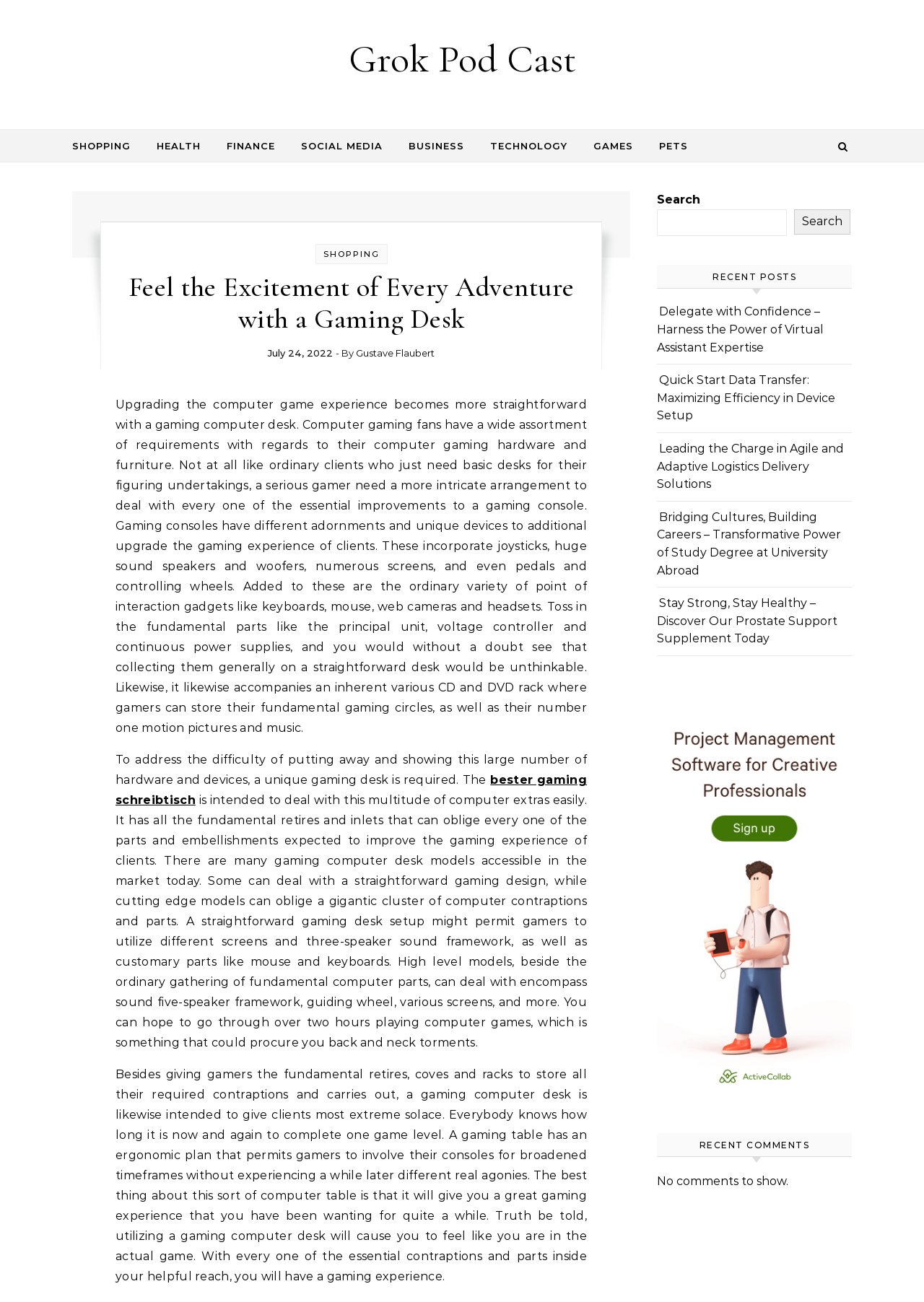Please locate the clickable area by providing the bounding box coordinates to follow this instruction: "Read the article by Gustave Flaubert".

[0.385, 0.266, 0.47, 0.275]